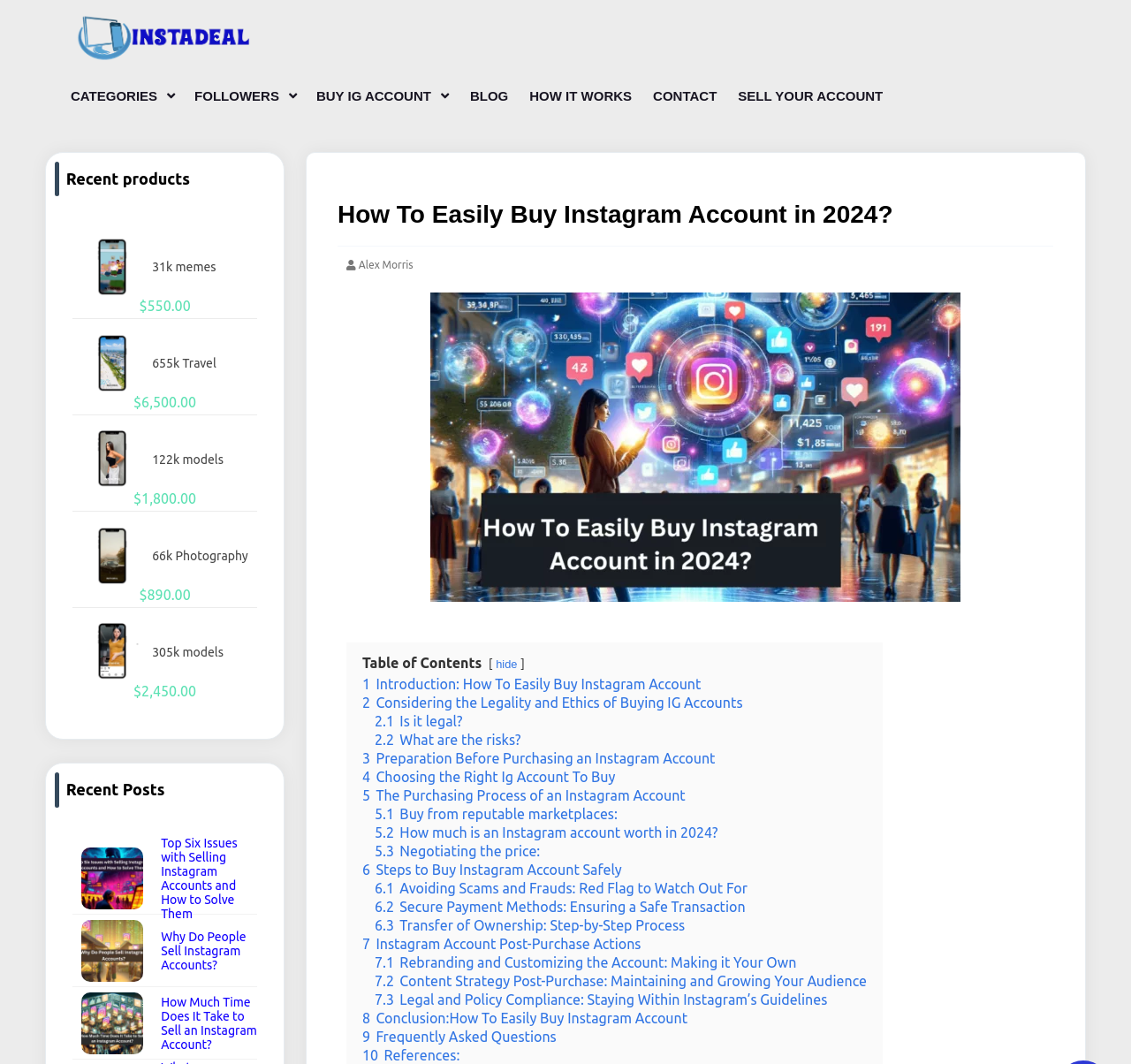Please specify the bounding box coordinates of the element that should be clicked to execute the given instruction: 'Click on 'CATEGORIES''. Ensure the coordinates are four float numbers between 0 and 1, expressed as [left, top, right, bottom].

[0.059, 0.071, 0.16, 0.109]